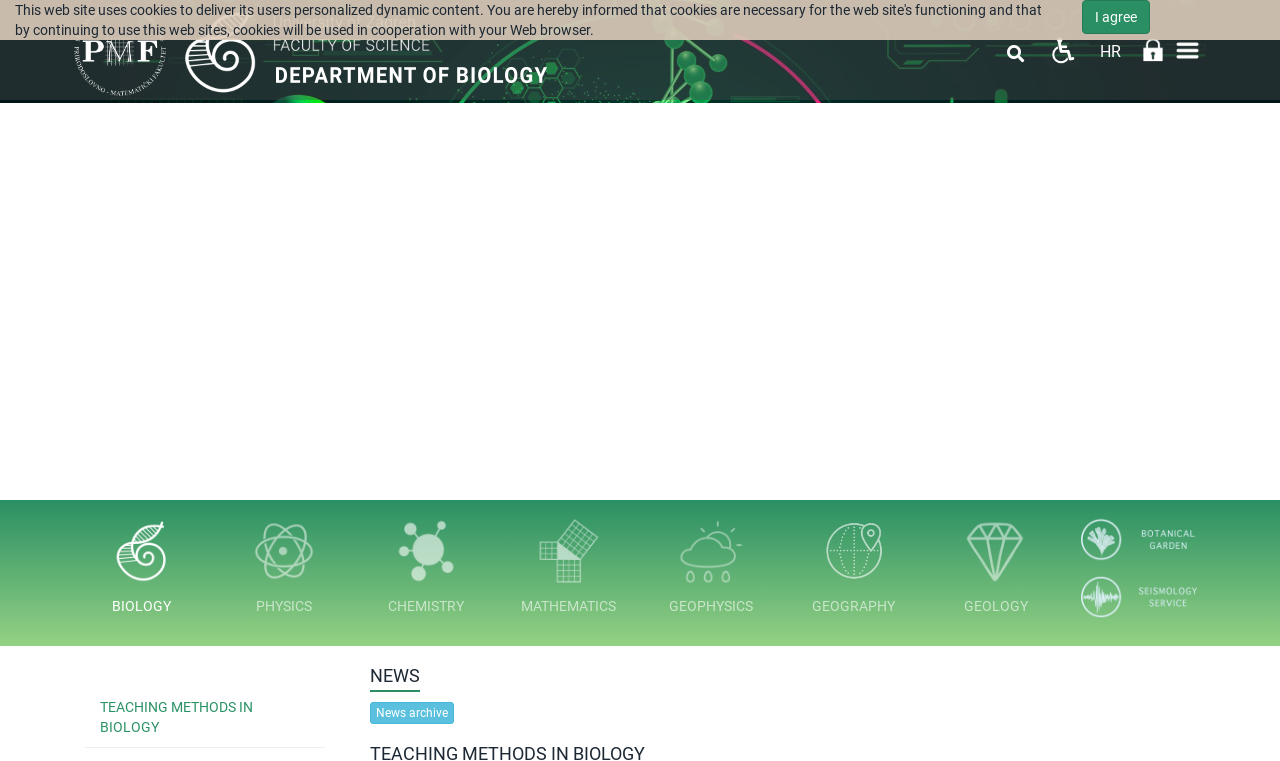Elaborate on the webpage's design and content in a detailed caption.

The webpage is about "Teaching Methods in Biology". At the top, there is a prominent link "I agree" positioned almost at the top right corner. Below it, there are three links with accompanying images, aligned horizontally and centered at the top of the page. 

To the right of these links, there is a search box with a magnifying glass icon. Above the search box, there are several language-related links, including "Pristupačnost" and "HR". 

On the top right corner, there are two more links with images. Below these links, there is a horizontal menu with links to different subjects, including "BIOLOGY", "PHYSICS", "CHEMISTRY", "MATHEMATICS", "GEOPHYSICS", "GEOGRAPHY", and "GEOLOGY". 

At the bottom of the page, there is a prominent link "TEACHING METHODS IN BIOLOGY" positioned almost at the bottom left corner. Above it, there is a heading "NEWS" followed by a link "News archive".